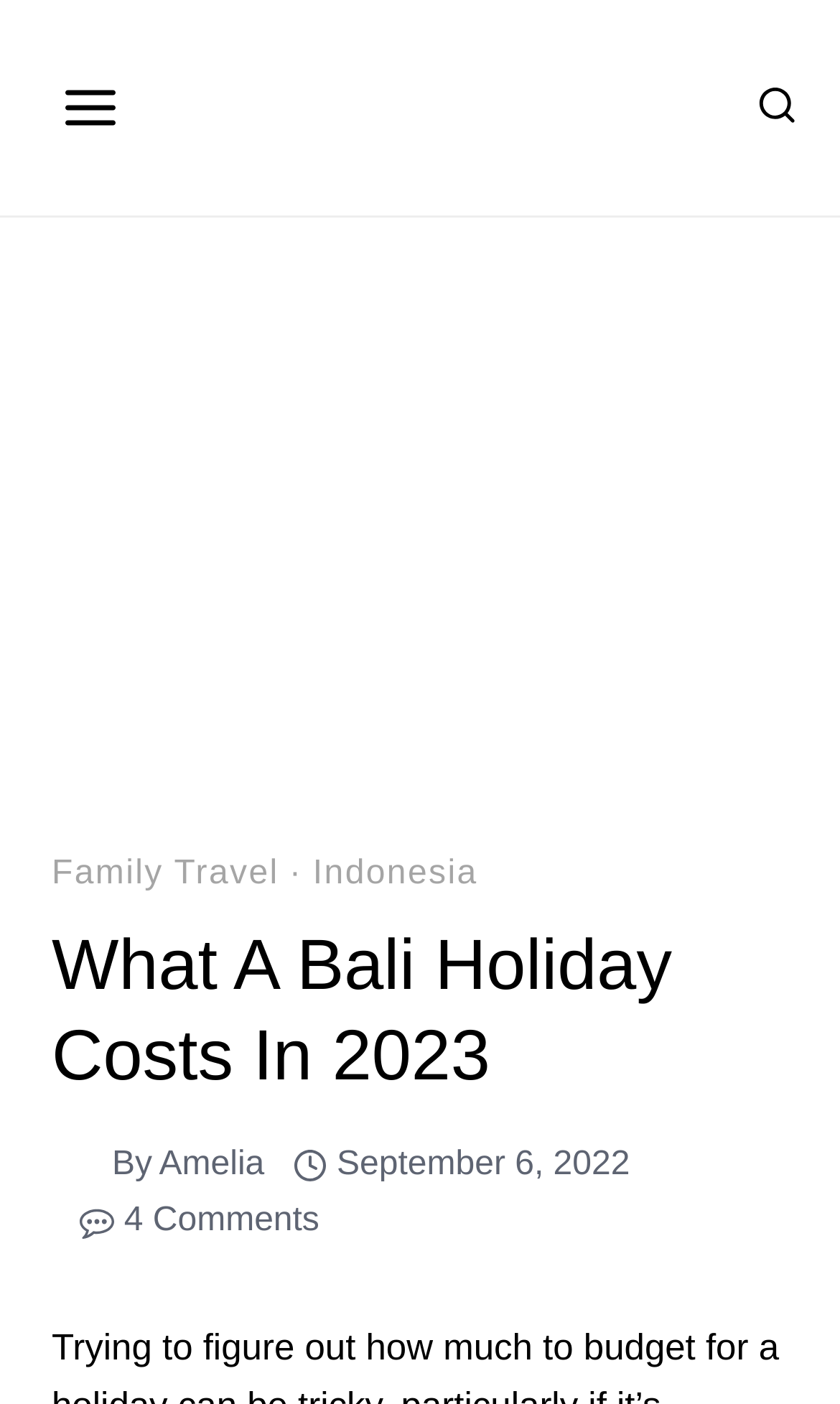Explain in detail what you observe on this webpage.

The webpage appears to be a blog post about the cost of a family holiday to Bali. At the top left, there is a button to open a menu, and next to it, a link to "A Winter Escape" with an accompanying image. On the top right, there is another button to view a search form.

Below the top navigation, there is a large image that takes up most of the width of the page, with a header section overlayed on top of it. The header section contains links to "Family Travel" and "Indonesia", separated by a dot. Below the links, there is a heading that reads "What A Bali Holiday Costs In 2023".

Under the heading, there is an author section that includes a link to the author's image, the author's name "Amelia", and an image of a clock representing the time the post was published. The publication date is listed as "September 6, 2022". Next to the author section, there is an image of a comment bubble, and a link to "4 Comments".

The overall structure of the page is clean and easy to navigate, with clear headings and concise text. The use of images and icons adds visual interest to the page.